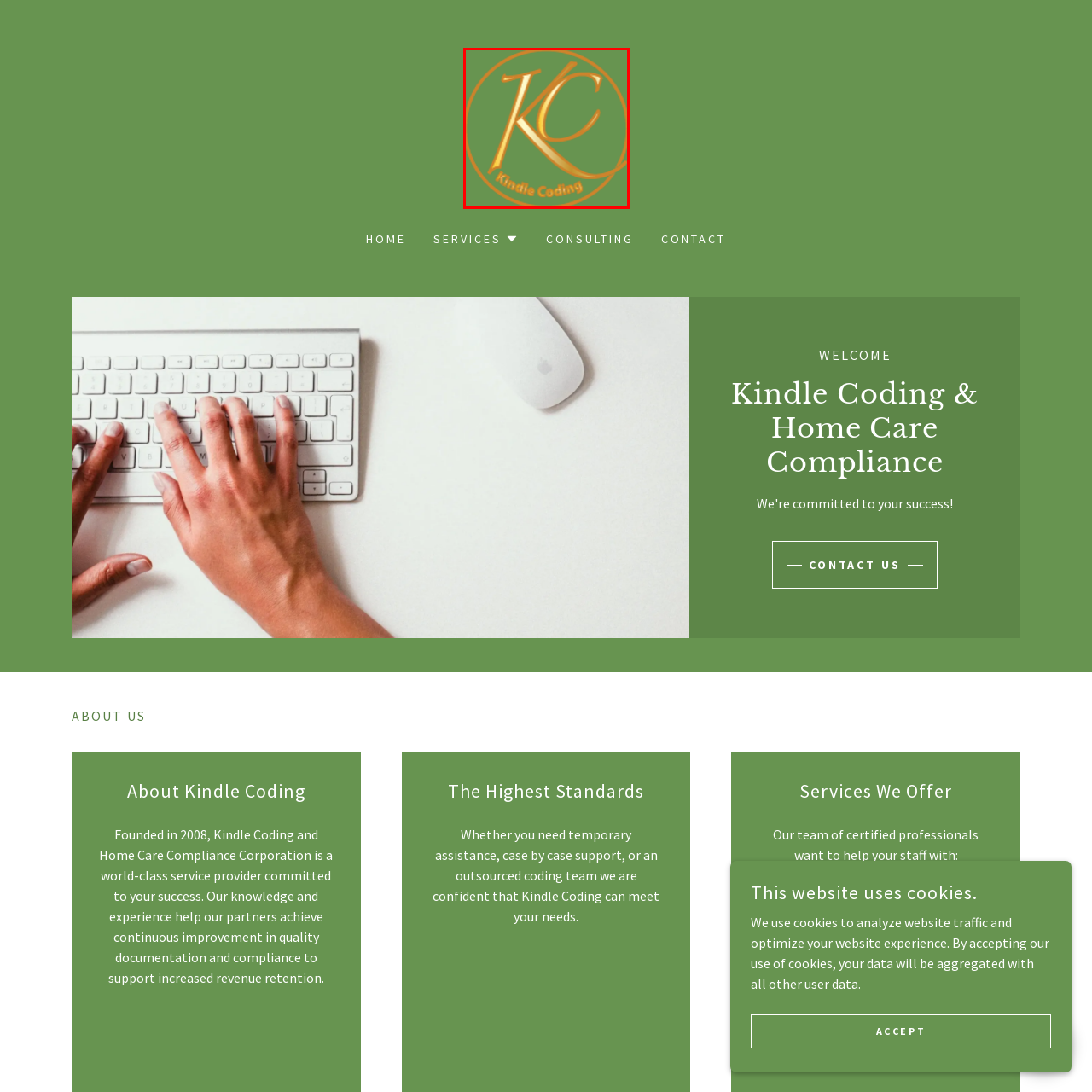What is the full name displayed below the initials?
Observe the image marked by the red bounding box and generate a detailed answer to the question.

According to the caption, the full name 'Kindle Coding' is displayed in a complementary font below the stylized initials 'KC'.